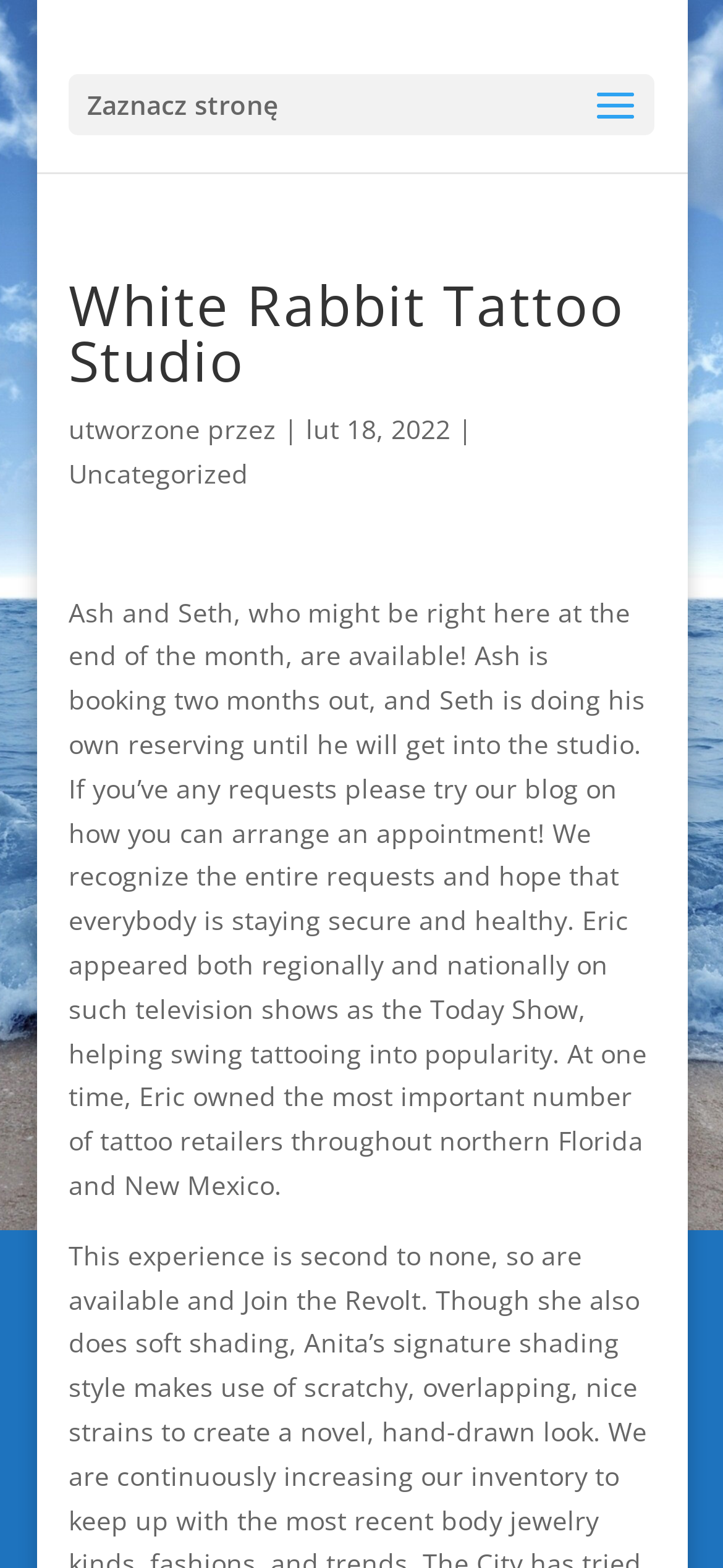Provide your answer in a single word or phrase: 
What is the category of the blog post?

Uncategorized